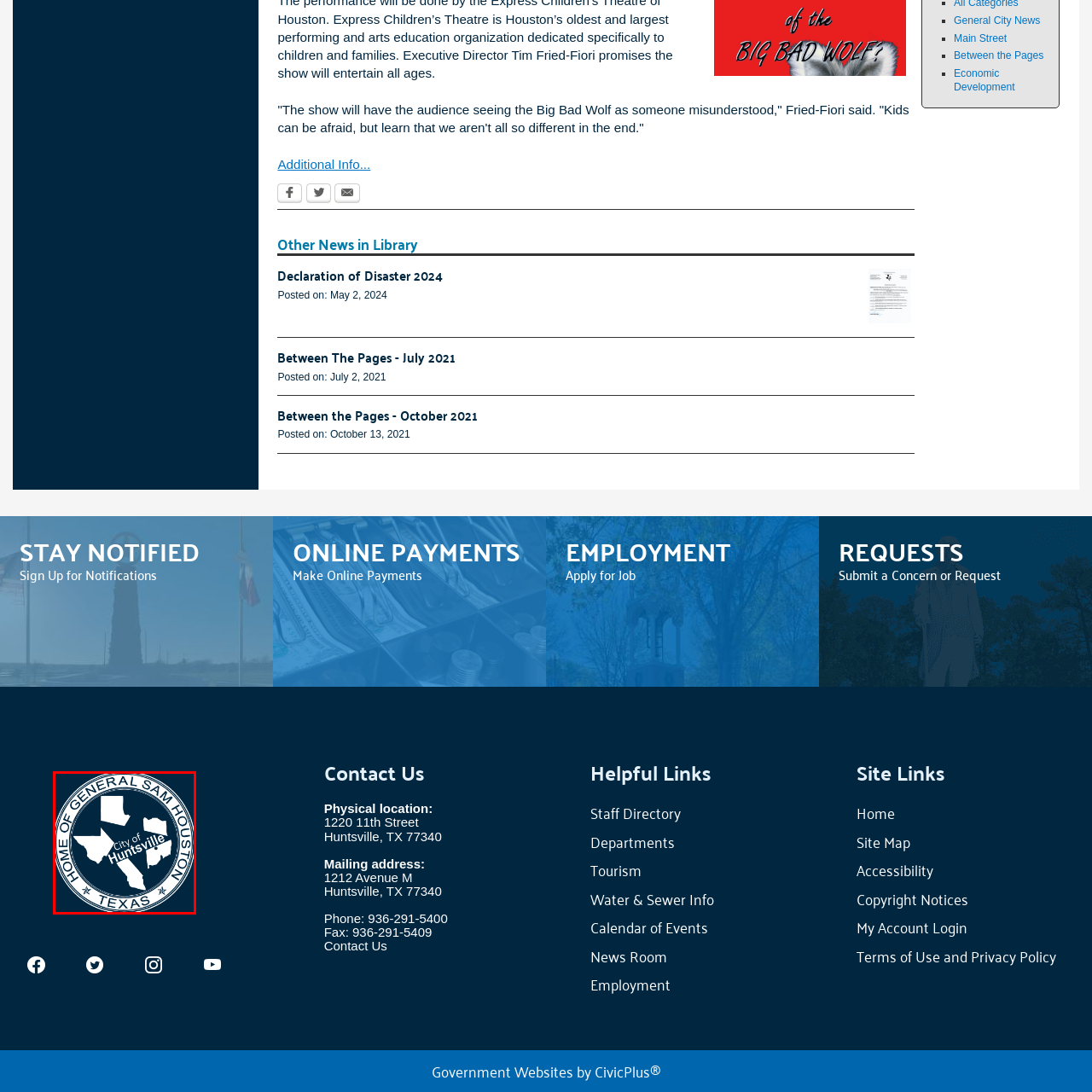What does the emblem symbolize?  
Observe the image highlighted by the red bounding box and supply a detailed response derived from the visual information in the image.

The caption explains that the emblem features several outlines of the state of Texas, which symbolizes the city's connection to its historical figure, General Sam Houston, and commemorates its rich heritage and notable local history.